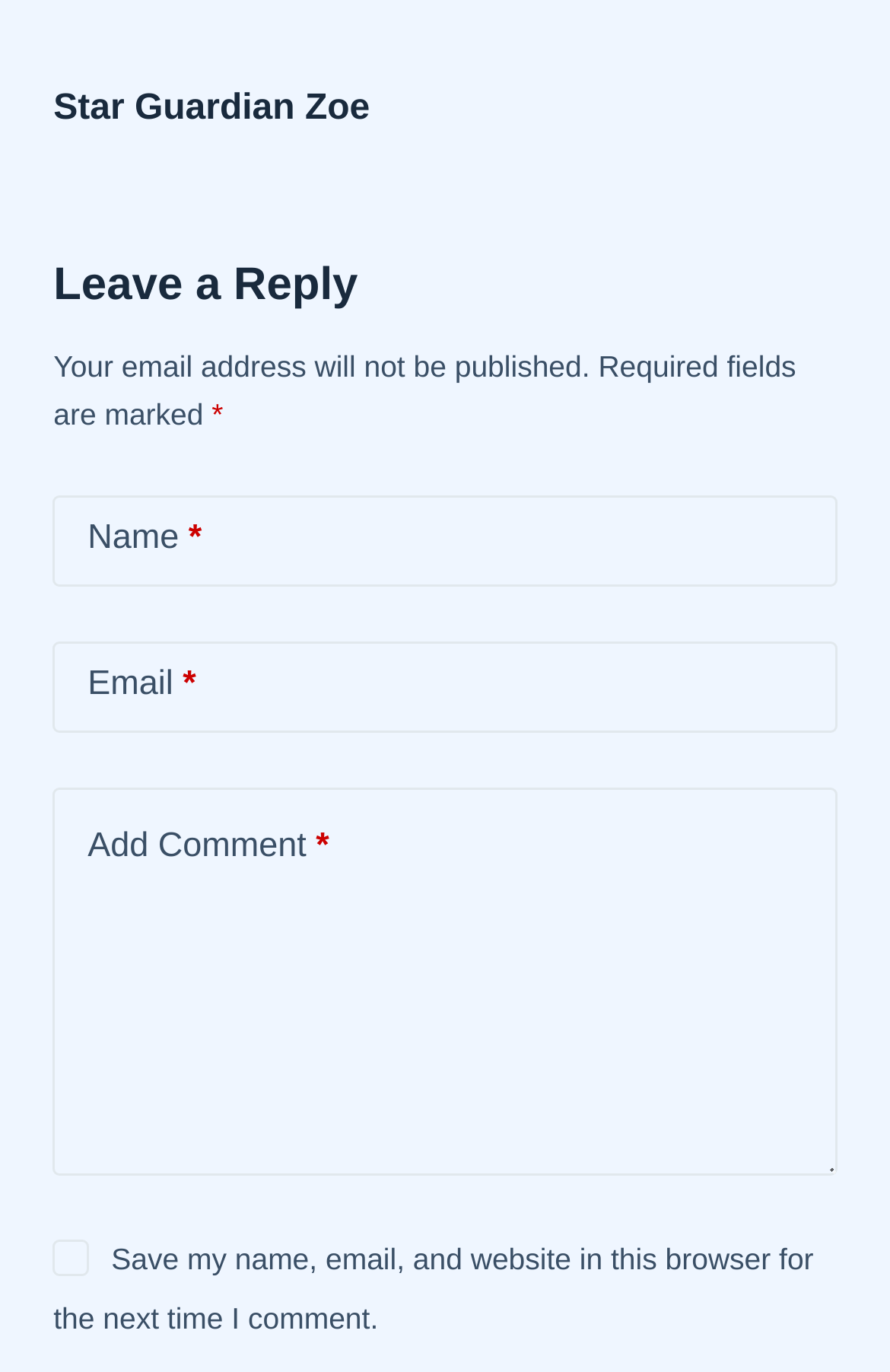What is the purpose of the text field labeled 'Name'?
Refer to the screenshot and respond with a concise word or phrase.

To enter name